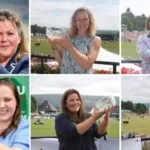Describe the important features and context of the image with as much detail as possible.

The image celebrates the achievements of female farmers, showcasing a montage of several women proudly holding trophies and awards. Each participant represents a significant contribution to the agricultural community, highlighting their successes and the recognition they have received in various farming categories. The background features a scenic outdoor event, likely tied to an agricultural award ceremony such as the Wales Woman Farmer of the Year Award, organized by NFU Cymru and NFU Mutual. This event emphasizes empowerment and celebrates the vital role that women play in the farming industry, making strides and breaking barriers in a traditionally male-dominated field.